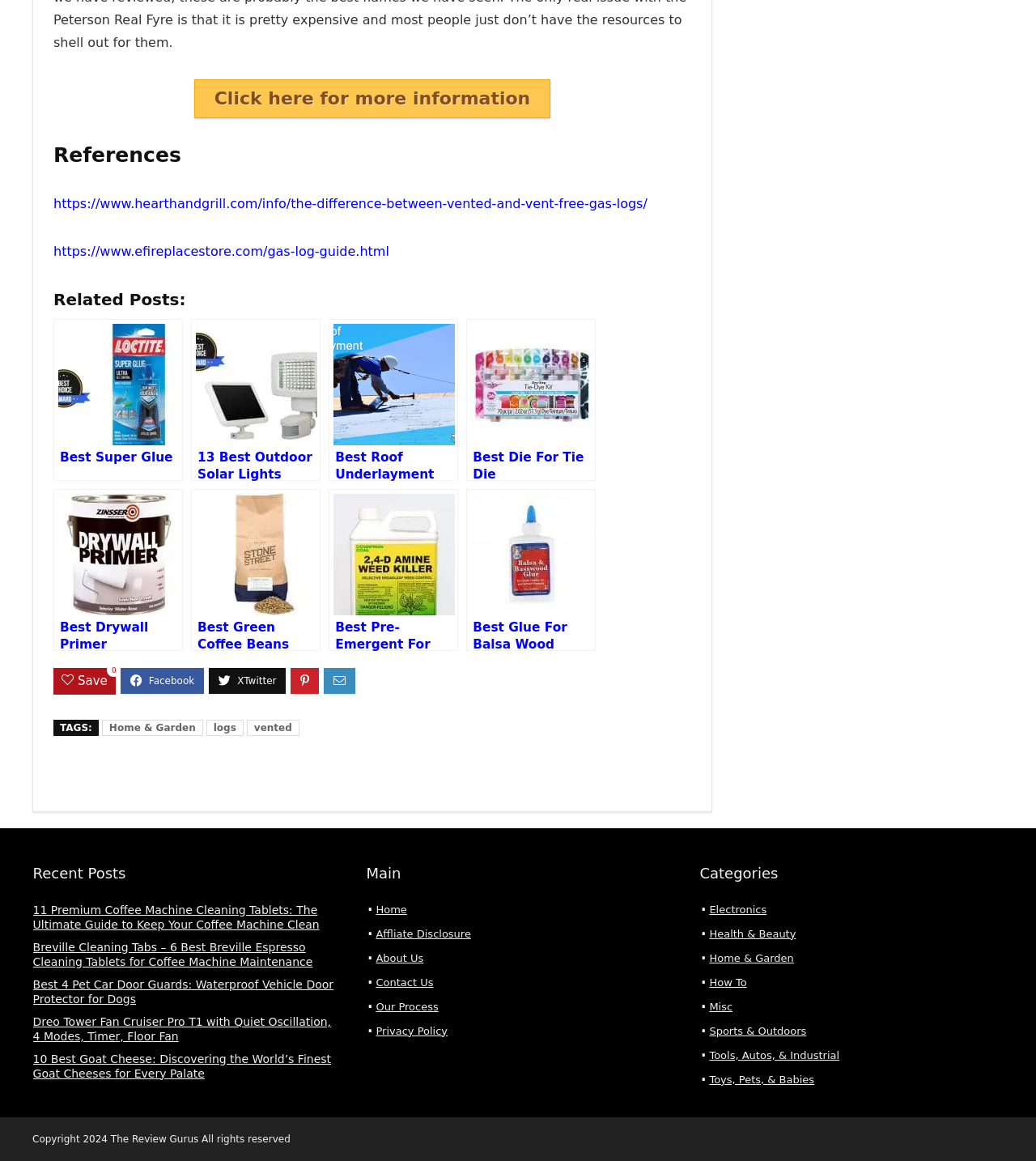Based on the provided description, "Blogs", find the bounding box of the corresponding UI element in the screenshot.

None